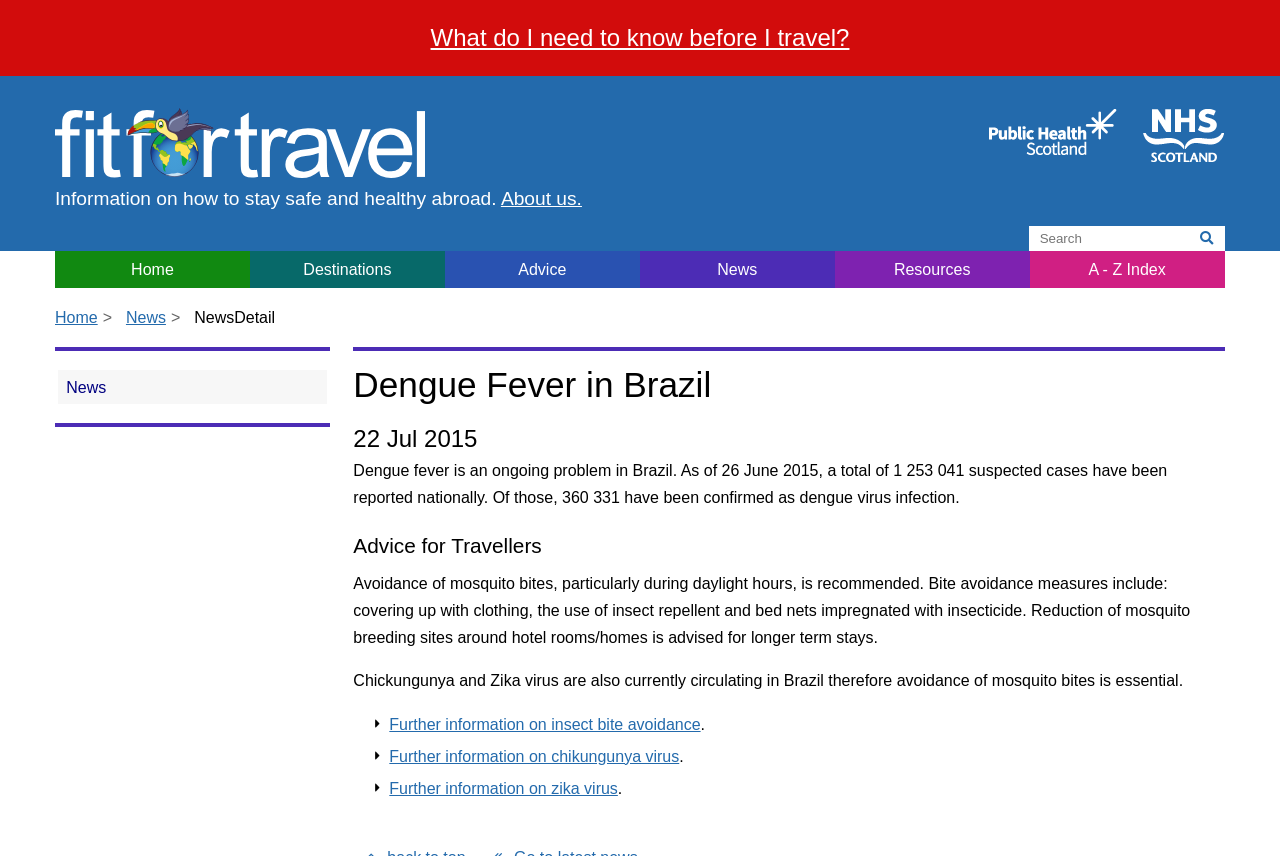What is the total number of suspected dengue fever cases reported in Brazil as of 26 June 2015?
Please provide a detailed and comprehensive answer to the question.

The question can be answered by looking at the StaticText 'Dengue fever is an ongoing problem in Brazil. As of 26 June 2015, a total of 1 253 041 suspected cases have been reported nationally.' which provides the total number of suspected dengue fever cases reported in Brazil as of 26 June 2015.